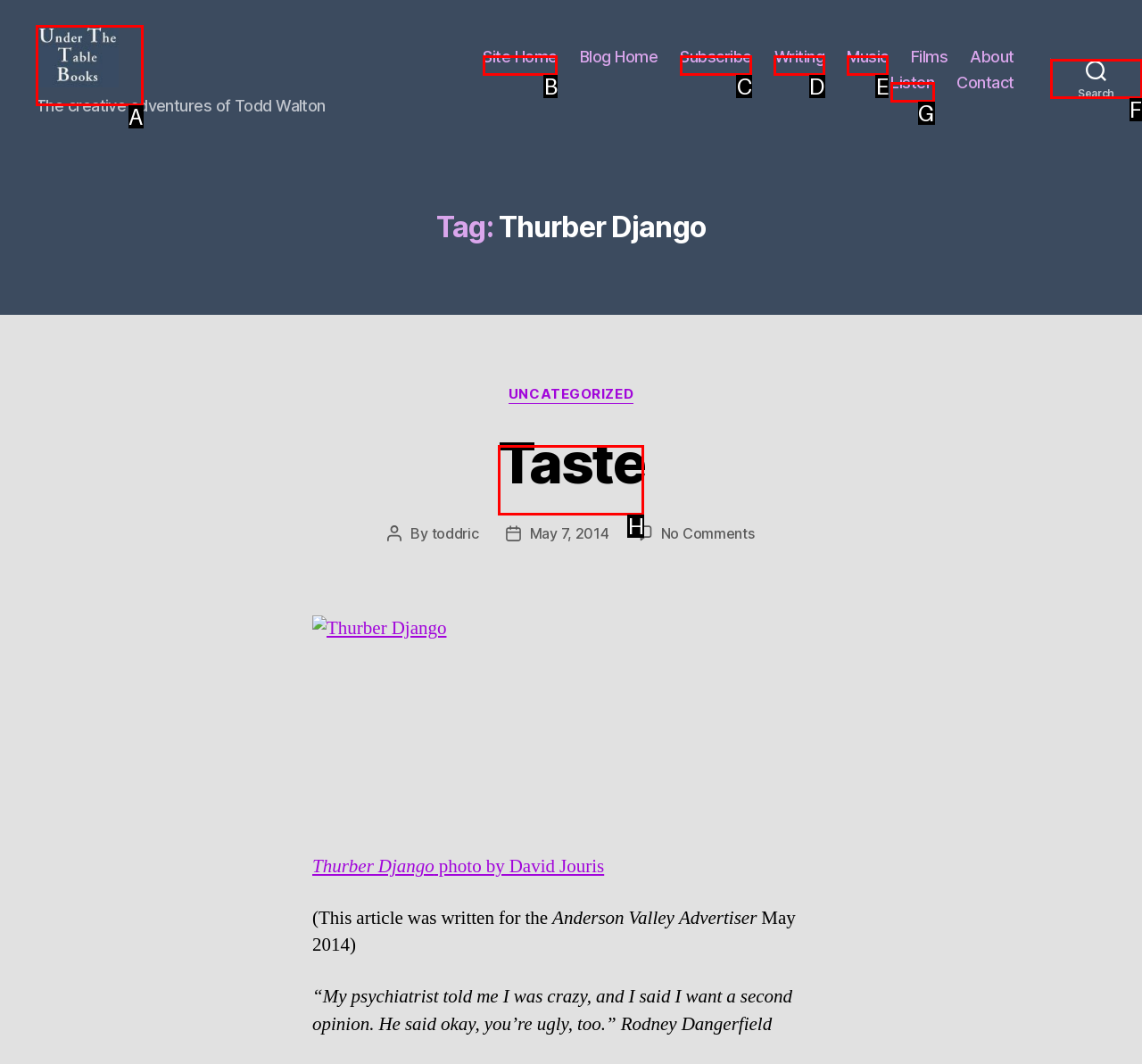Among the marked elements in the screenshot, which letter corresponds to the UI element needed for the task: Read the article 'May CES Connect: Motivation Matters'?

None